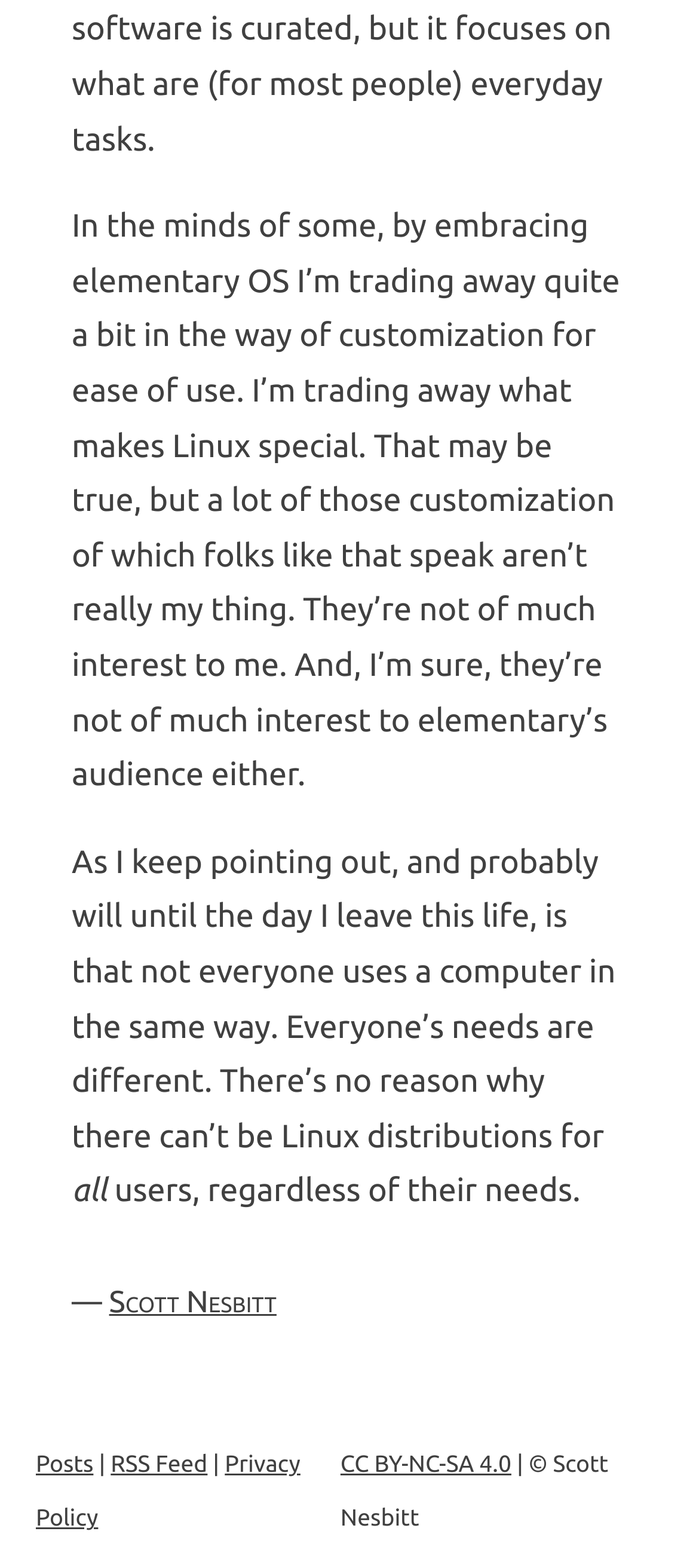Using the details in the image, give a detailed response to the question below:
What is the author's stance on customization in Linux?

The author's stance on customization in Linux can be inferred from the article, where they mention that they are not interested in the customization options that Linux offers, and that Elementary OS caters to their needs.